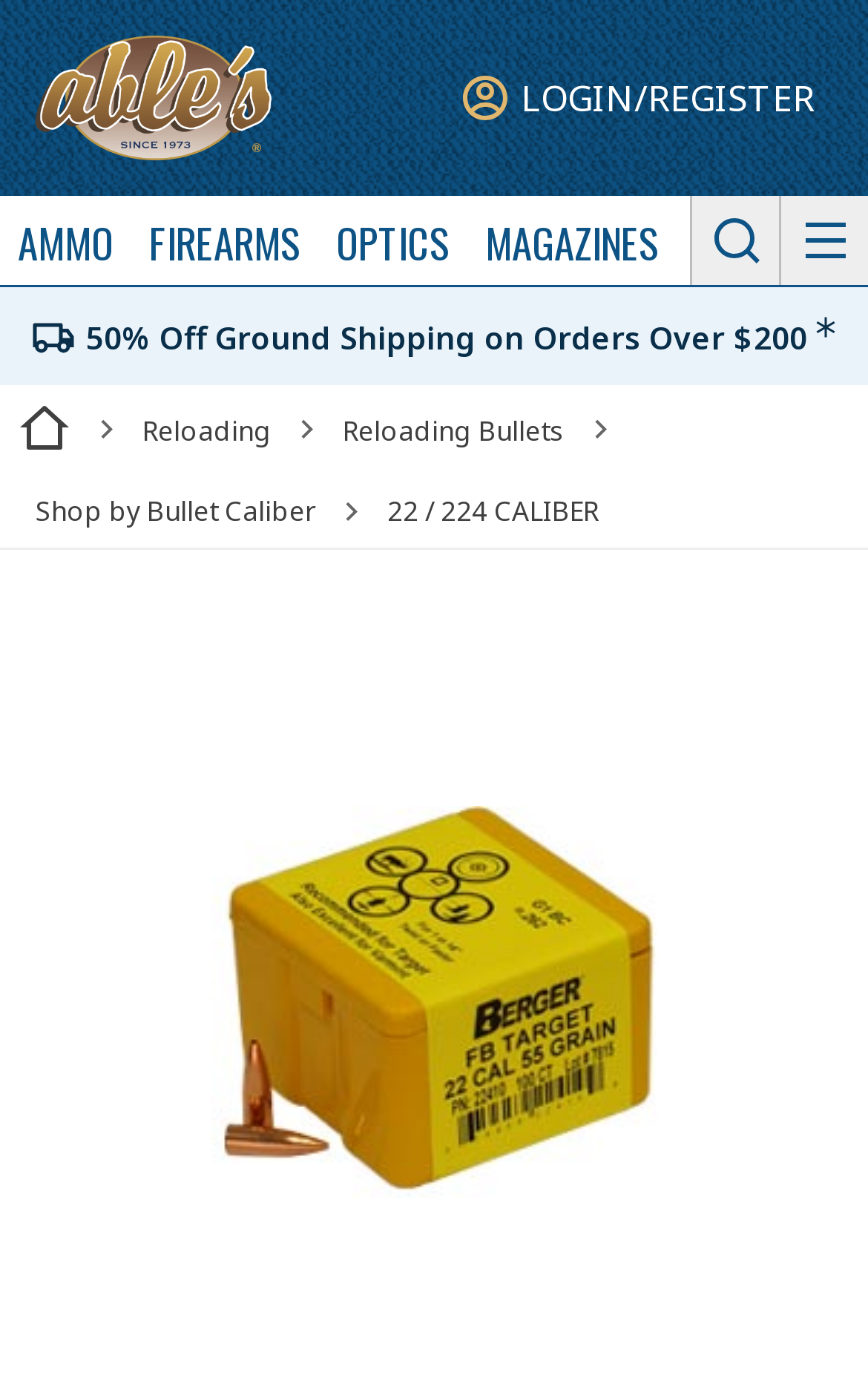Detail the features and information presented on the webpage.

The webpage appears to be an online store selling ammunition and related products. At the top left corner, there is a logo of "Able Ammo" accompanied by a link. Next to the logo, there is a small image. On the top right corner, there is a "LOGIN/REGISTER" button.

Below the top section, there is a navigation menu with five categories: "AMMO", "FIREARMS", "OPTICS", "MAGAZINES", and "KNIVES". Each category has a corresponding text label. There are also two small images on the right side of the navigation menu.

Further down, there is a promotional banner that reads "50% Off Ground Shipping on Orders Over $200". On the right side of the banner, there is a small image with a link. Below the banner, there are several links and images related to reloading and bullets, including "Reloading", "Reloading Bullets", and "Shop by Bullet Caliber". One of the links, "22 / 224 CALIBER", has a corresponding image below it, which takes up a significant portion of the page.

There are a total of 11 images on the page, including the logo, navigation menu icons, promotional banner images, and product-related images. The overall layout is organized, with clear categories and links to related products.